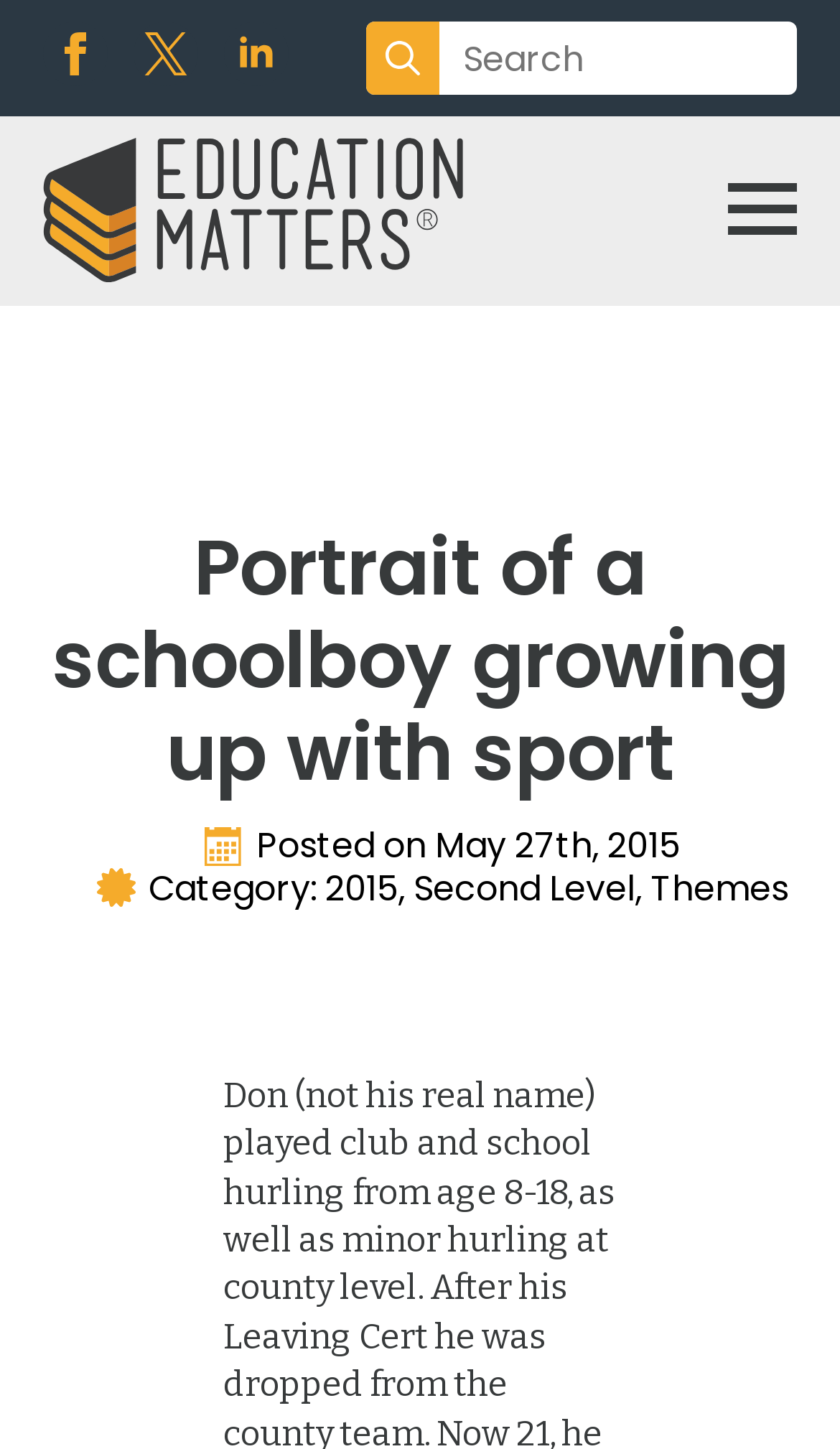Specify the bounding box coordinates (top-left x, top-left y, bottom-right x, bottom-right y) of the UI element in the screenshot that matches this description: parent_node: Search for: name="s" placeholder="Search"

[0.523, 0.015, 0.949, 0.065]